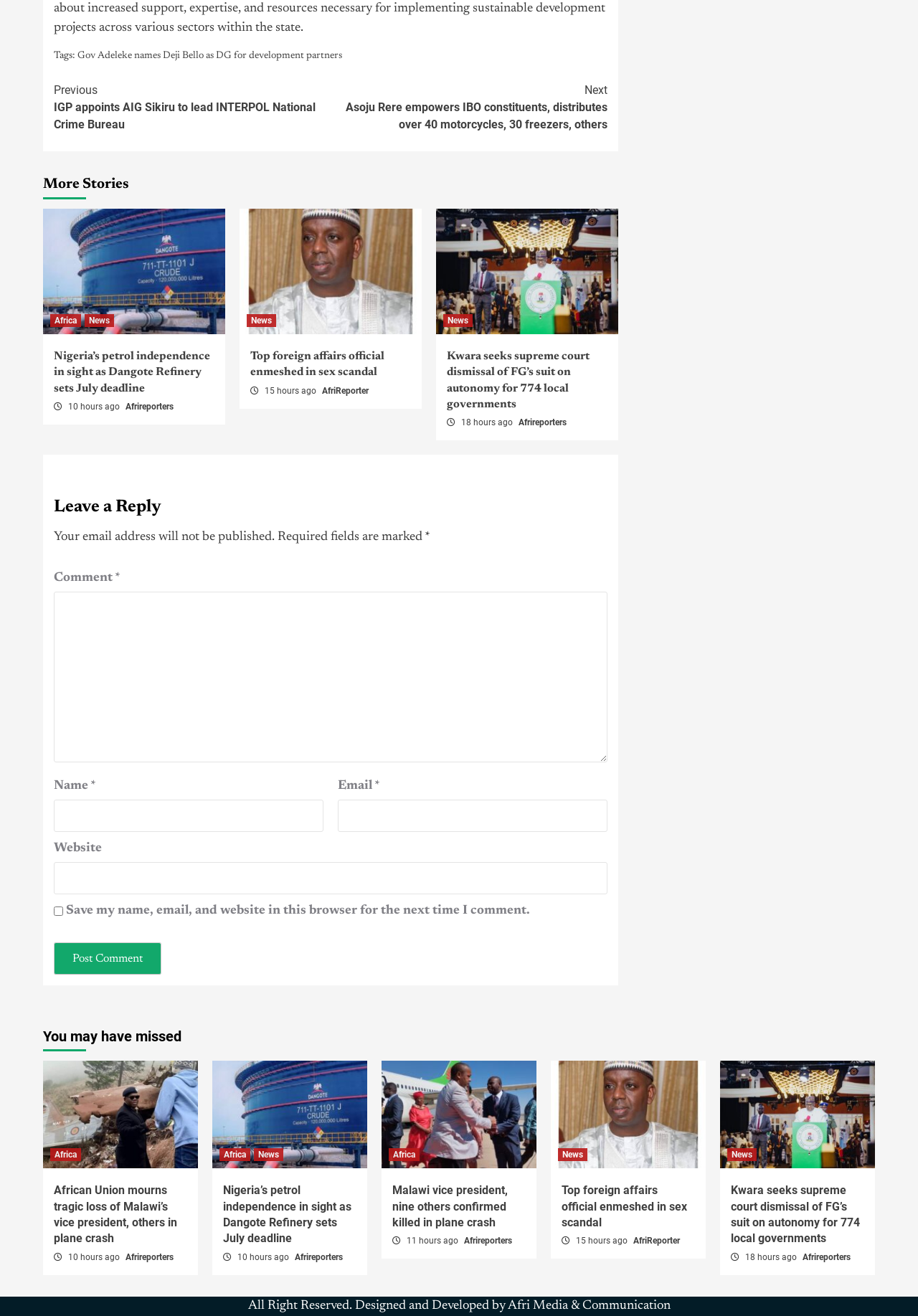Provide a single word or phrase answer to the question: 
How many 'You may have missed' sections are on the webpage?

1